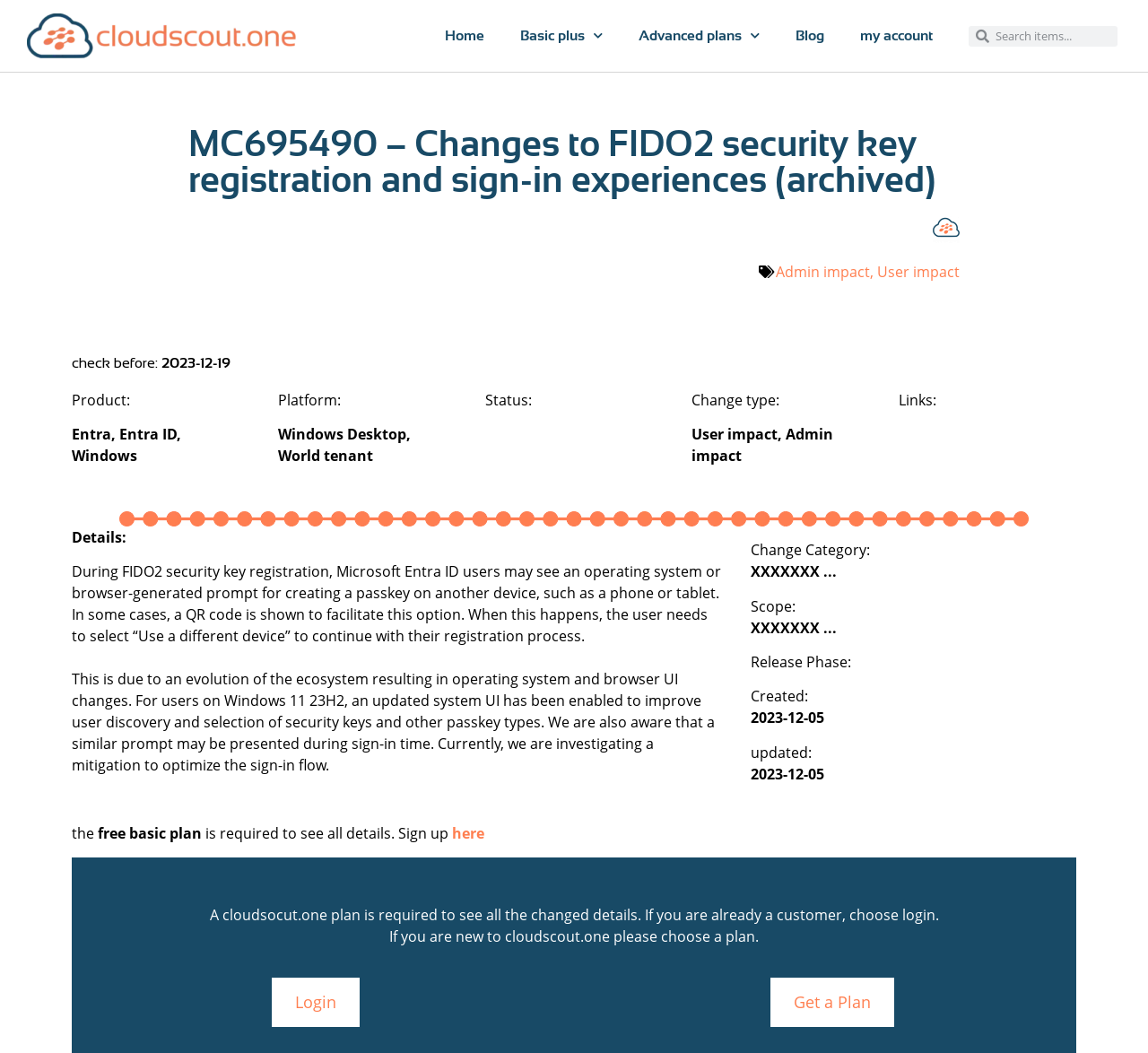Please indicate the bounding box coordinates of the element's region to be clicked to achieve the instruction: "Login to your account". Provide the coordinates as four float numbers between 0 and 1, i.e., [left, top, right, bottom].

[0.237, 0.928, 0.313, 0.975]